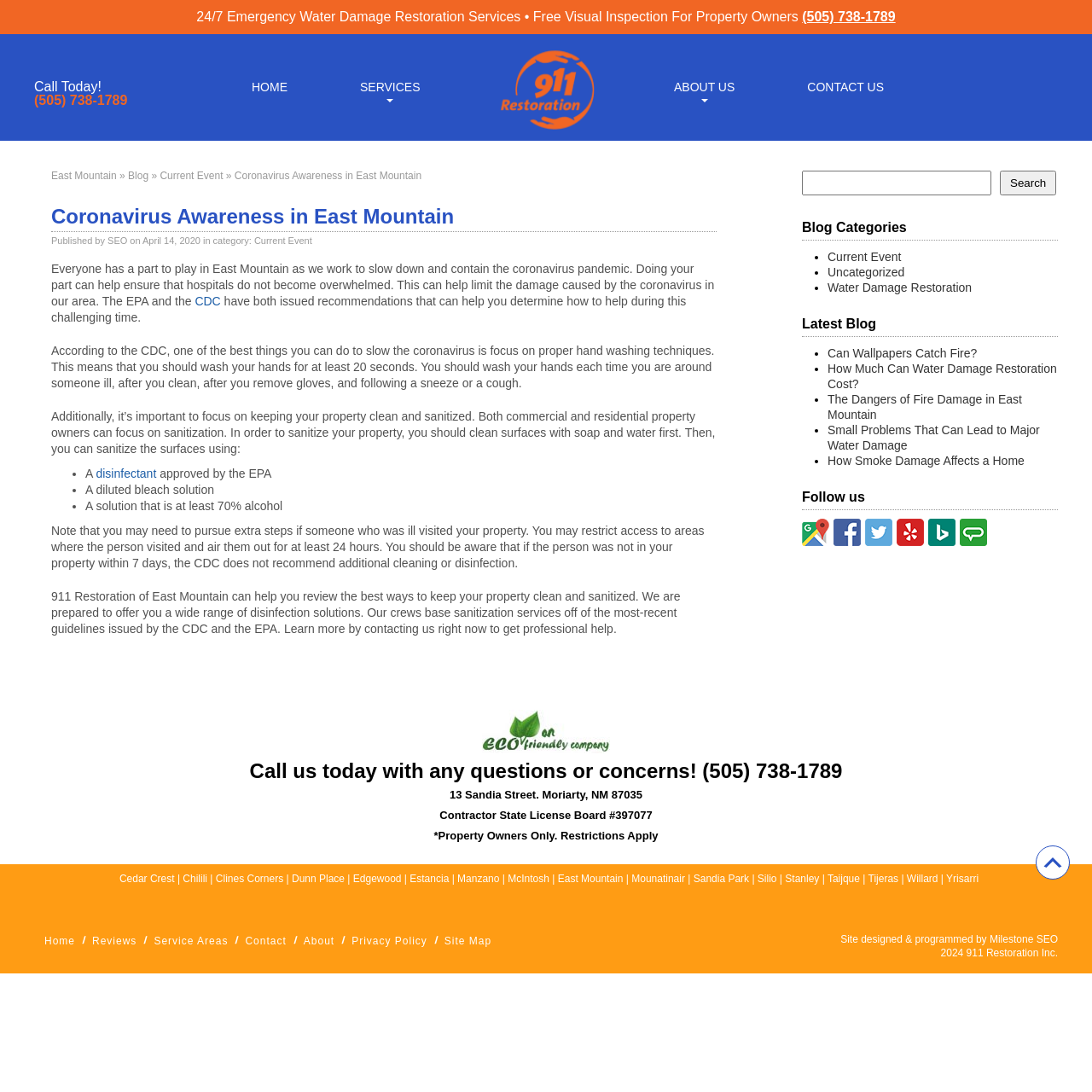What is the name of the company providing disinfection solutions?
Refer to the image and provide a detailed answer to the question.

The company name can be found in the top section of the webpage, and also in the section '911 Restoration of East Mountain can help you review the best ways to keep your property clean and sanitized.'